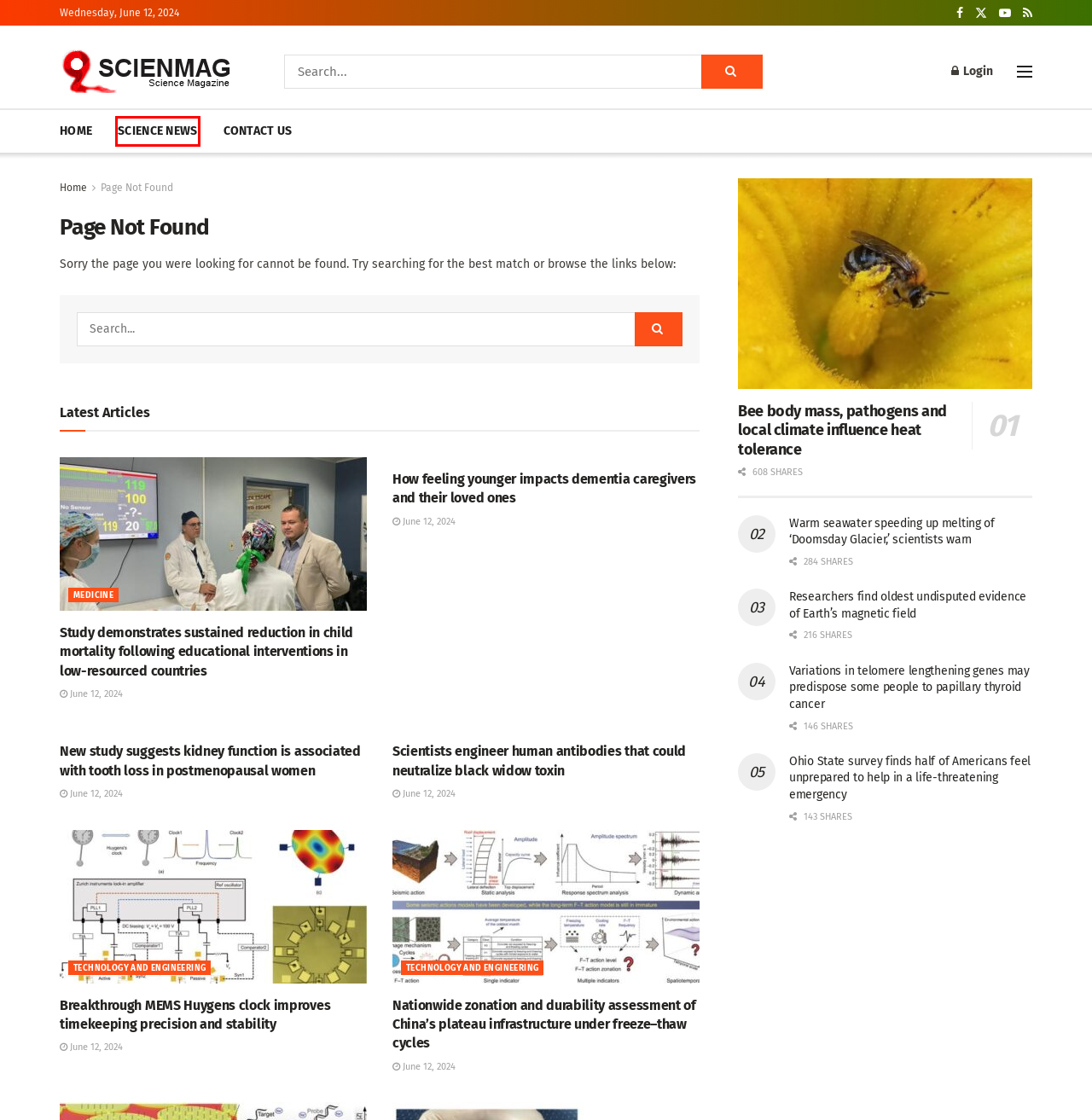Observe the screenshot of a webpage with a red bounding box highlighting an element. Choose the webpage description that accurately reflects the new page after the element within the bounding box is clicked. Here are the candidates:
A. Study demonstrates sustained reduction in child mortality following
B. Science News | Science
C. Bee body mass, pathogens and local climate influence heat tolerance
D. Medicine | Science
E. Ohio State survey finds half of Americans feel unprepared to help in a
F. Scientists engineer human antibodies that could neutralize black widow
G. New study suggests kidney function is associated with tooth loss in
H. How feeling younger impacts dementia caregivers and their loved ones

B